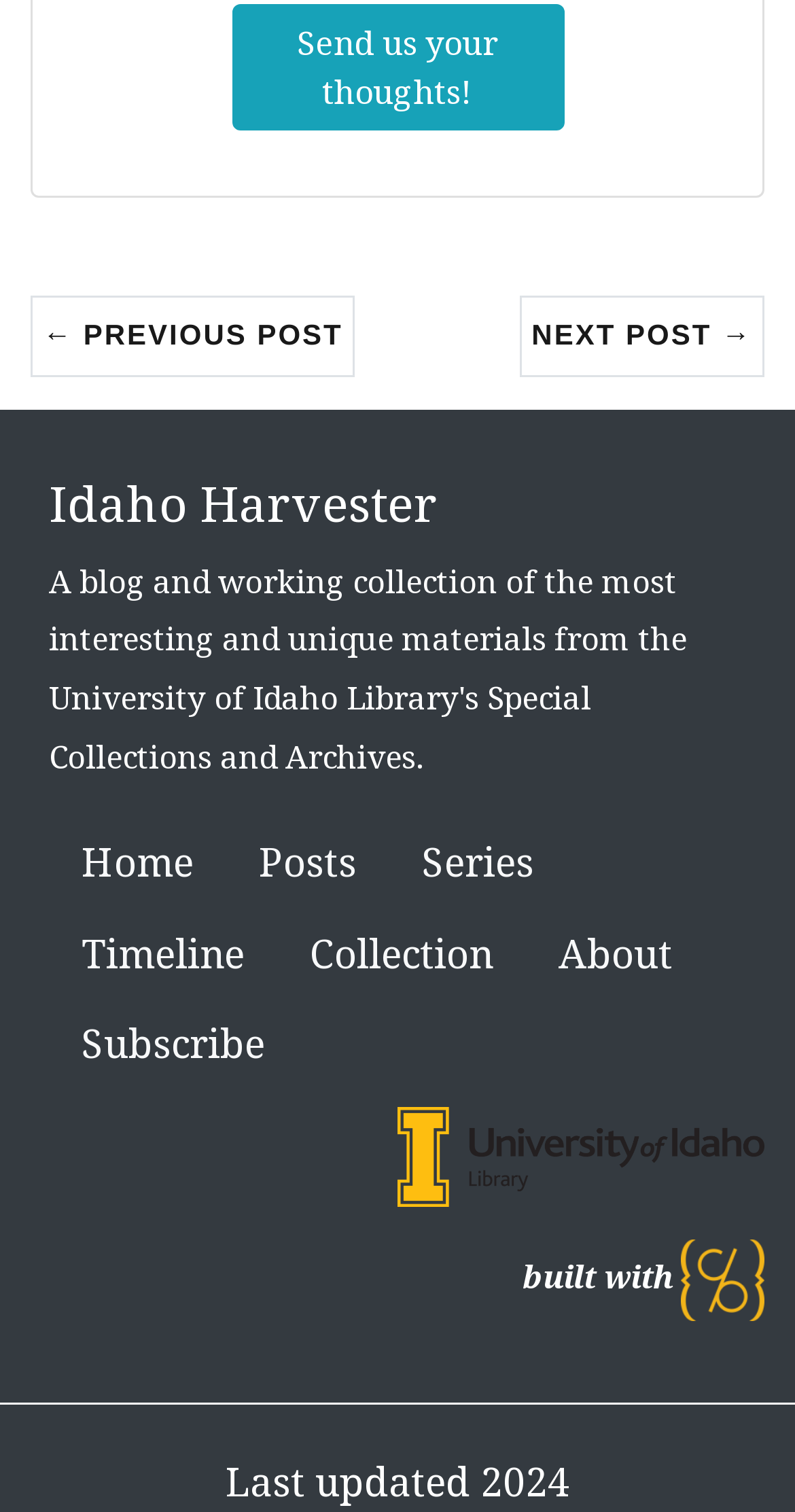How many images are there on the page?
Could you give a comprehensive explanation in response to this question?

There are 2 images on the page, one is the logo of 'Special Collections and Archives, University of Idaho Library home' and the other is the logo of 'CollectionBuilder home'. Both images are located at the bottom of the page.